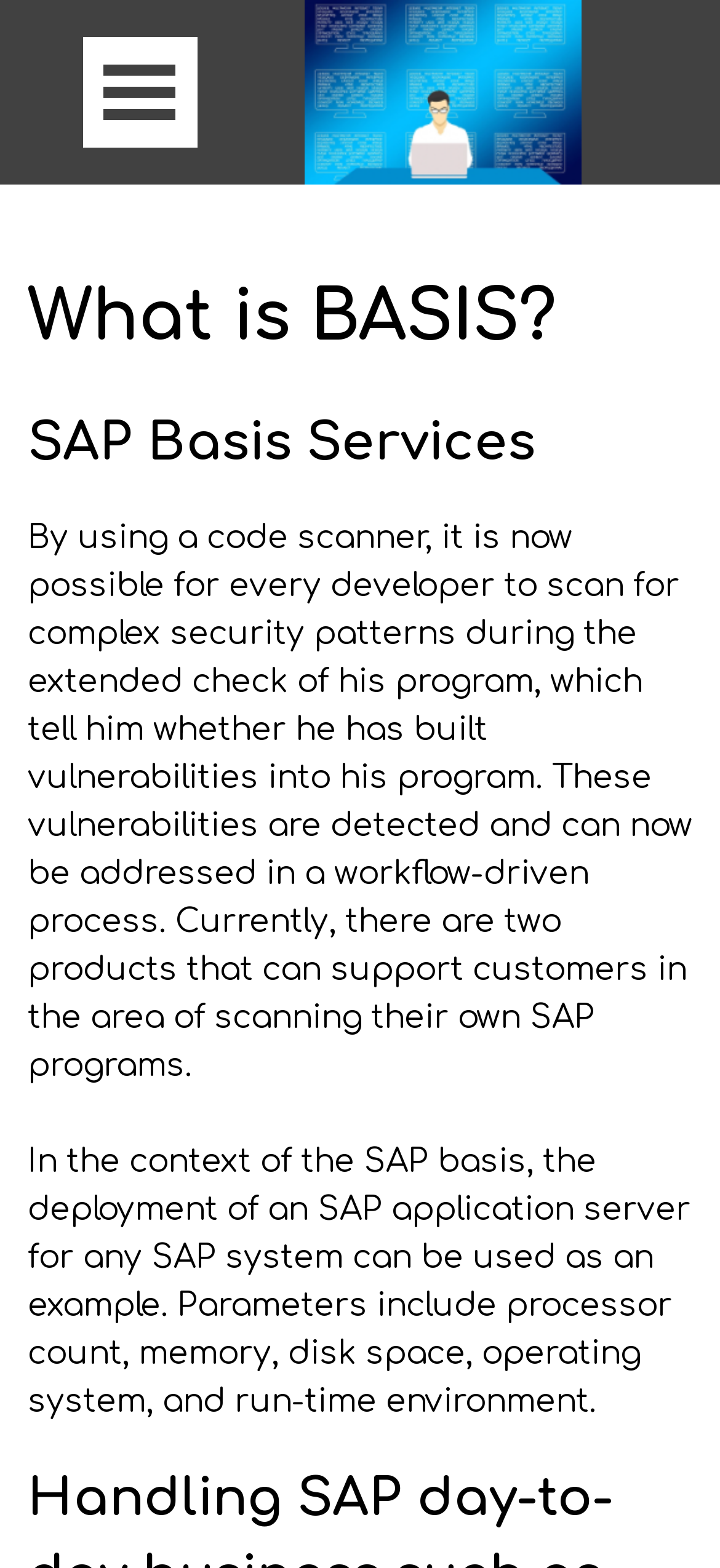Answer in one word or a short phrase: 
How many products support SAP program scanning?

Two